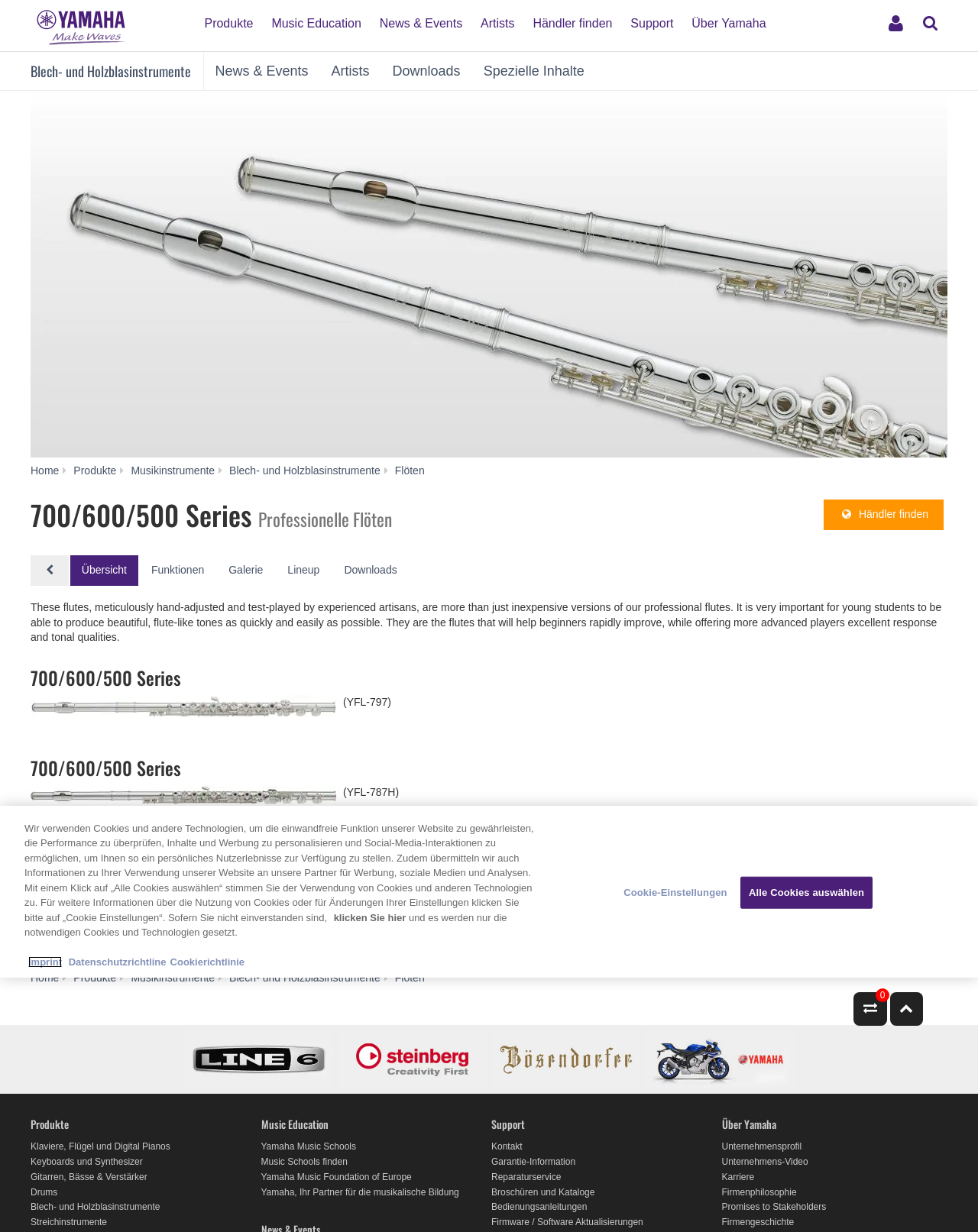What is the brand of the flutes?
Using the visual information, reply with a single word or short phrase.

Yamaha